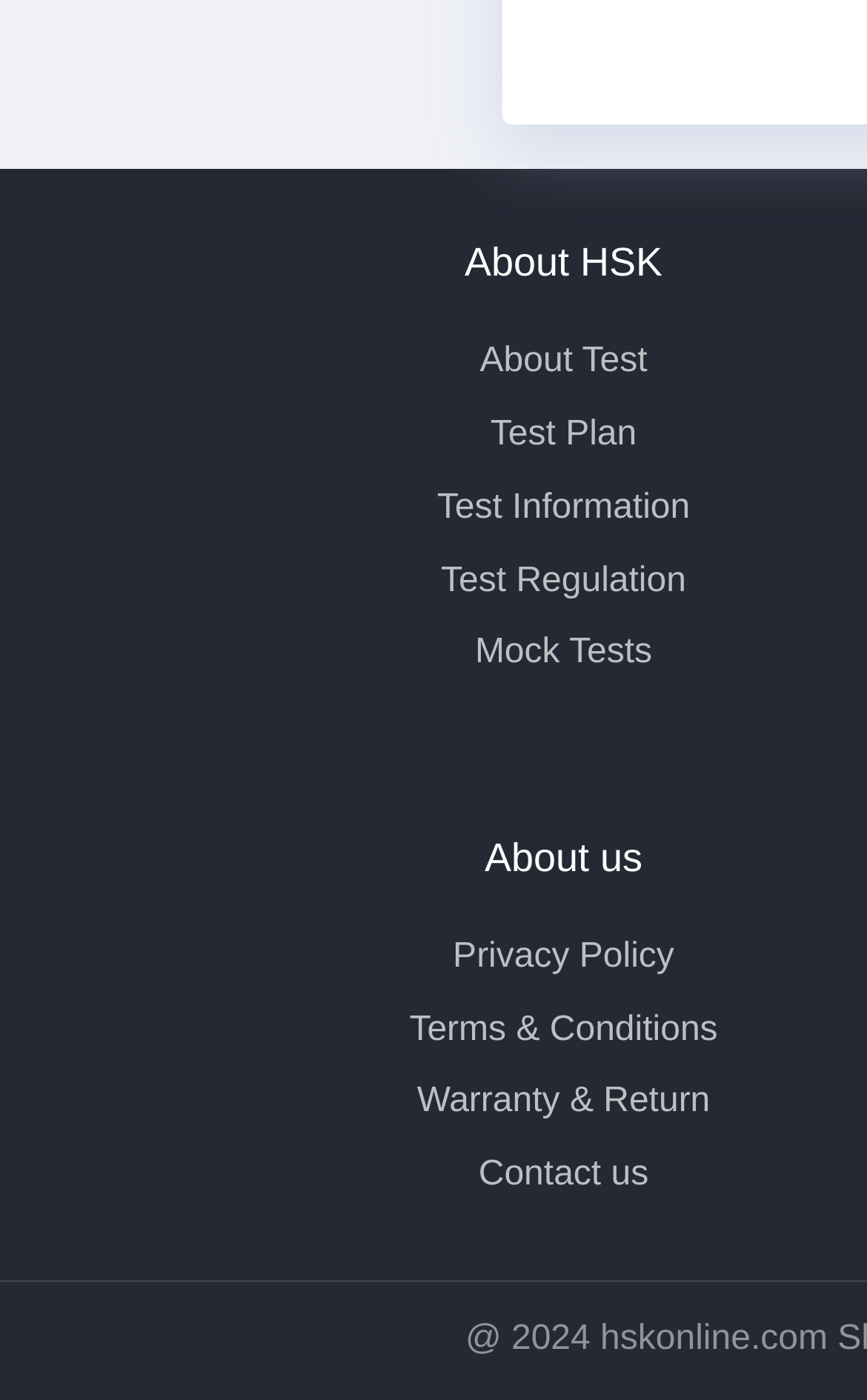Provide a brief response using a word or short phrase to this question:
How many static texts are there on the webpage?

2